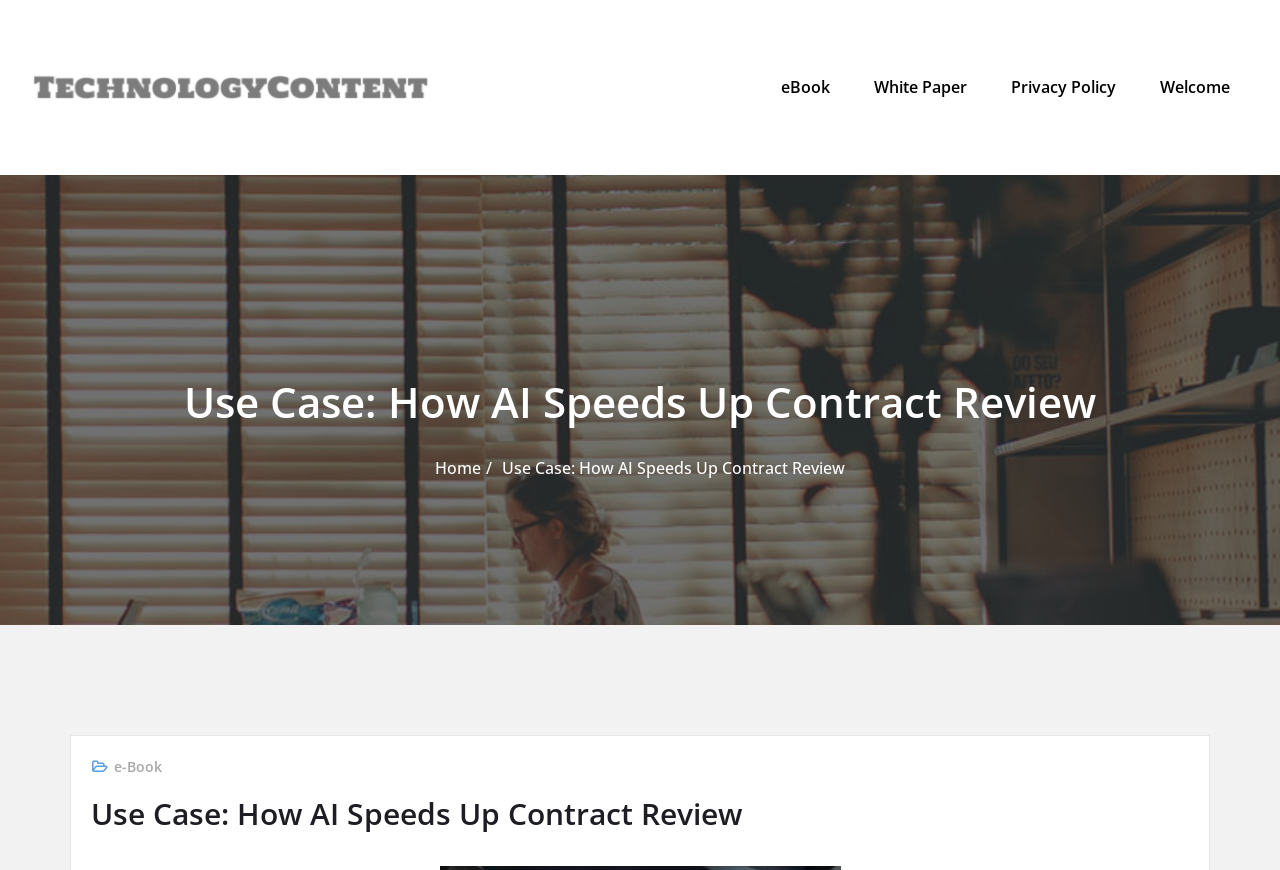Predict the bounding box coordinates of the area that should be clicked to accomplish the following instruction: "Download the eBook". The bounding box coordinates should consist of four float numbers between 0 and 1, i.e., [left, top, right, bottom].

[0.61, 0.088, 0.648, 0.113]